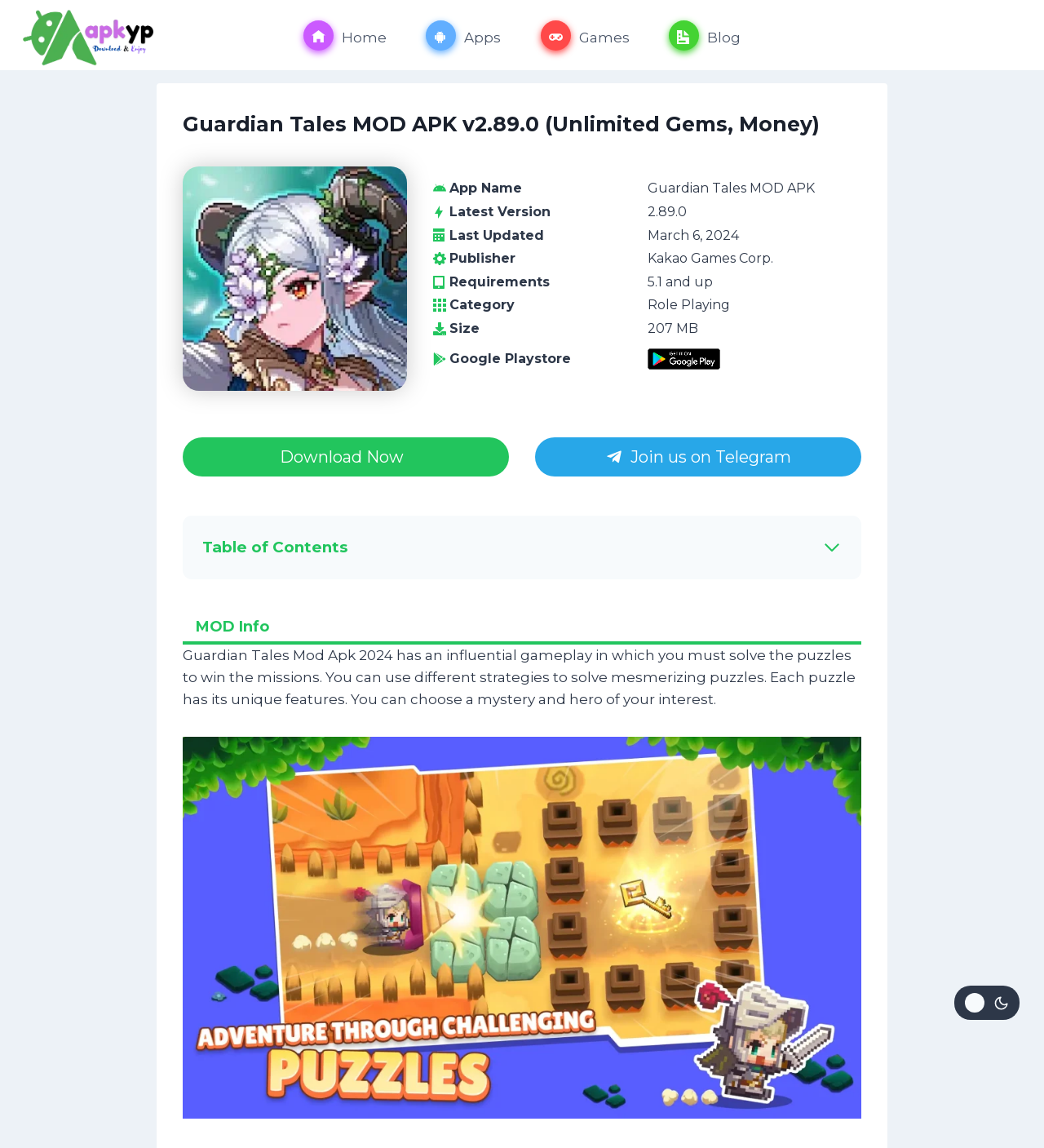Specify the bounding box coordinates of the region I need to click to perform the following instruction: "Expand Table of Contents". The coordinates must be four float numbers in the range of 0 to 1, i.e., [left, top, right, bottom].

[0.194, 0.466, 0.806, 0.487]